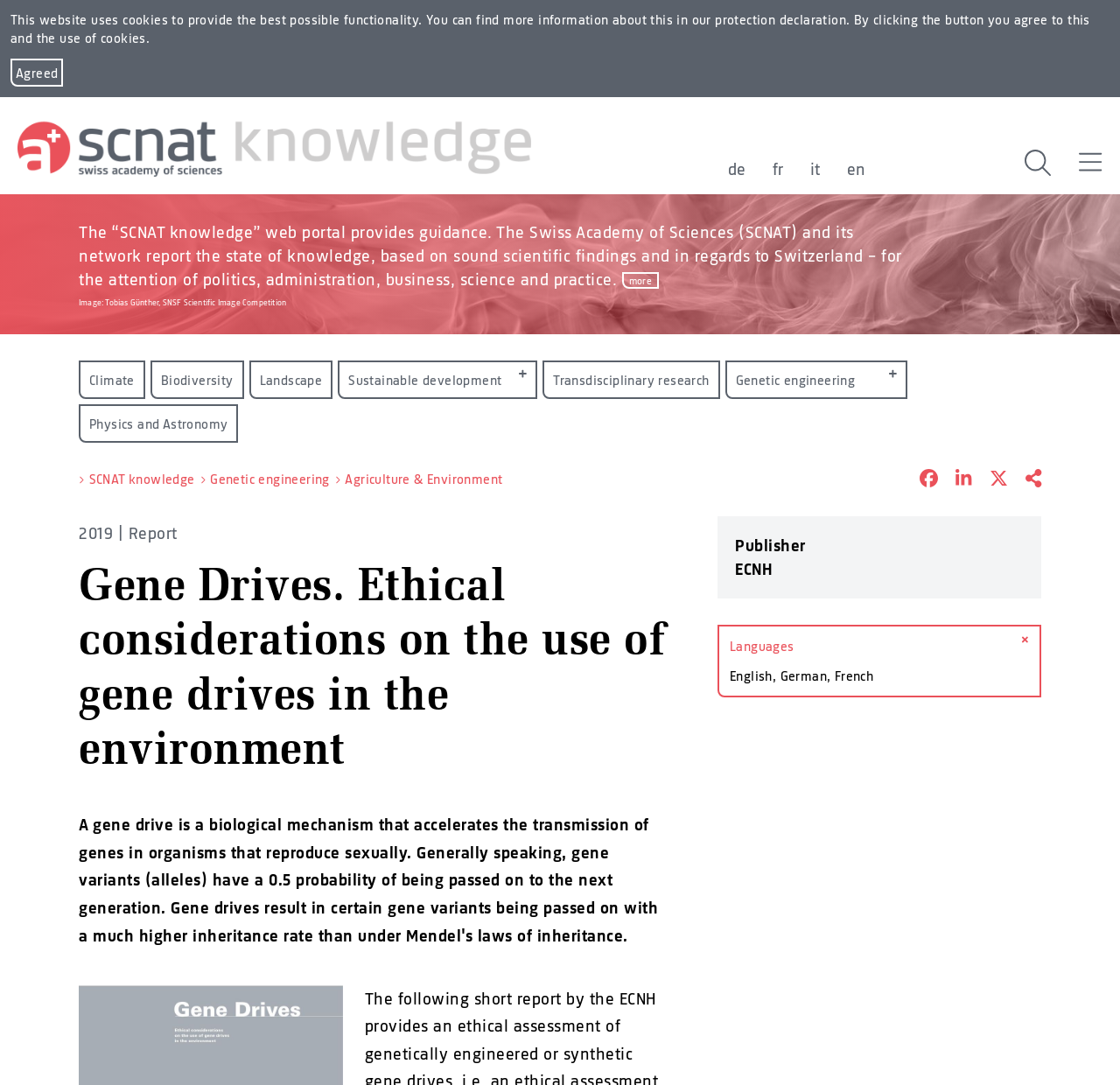Please mark the clickable region by giving the bounding box coordinates needed to complete this instruction: "Search for something".

[0.914, 0.137, 0.939, 0.163]